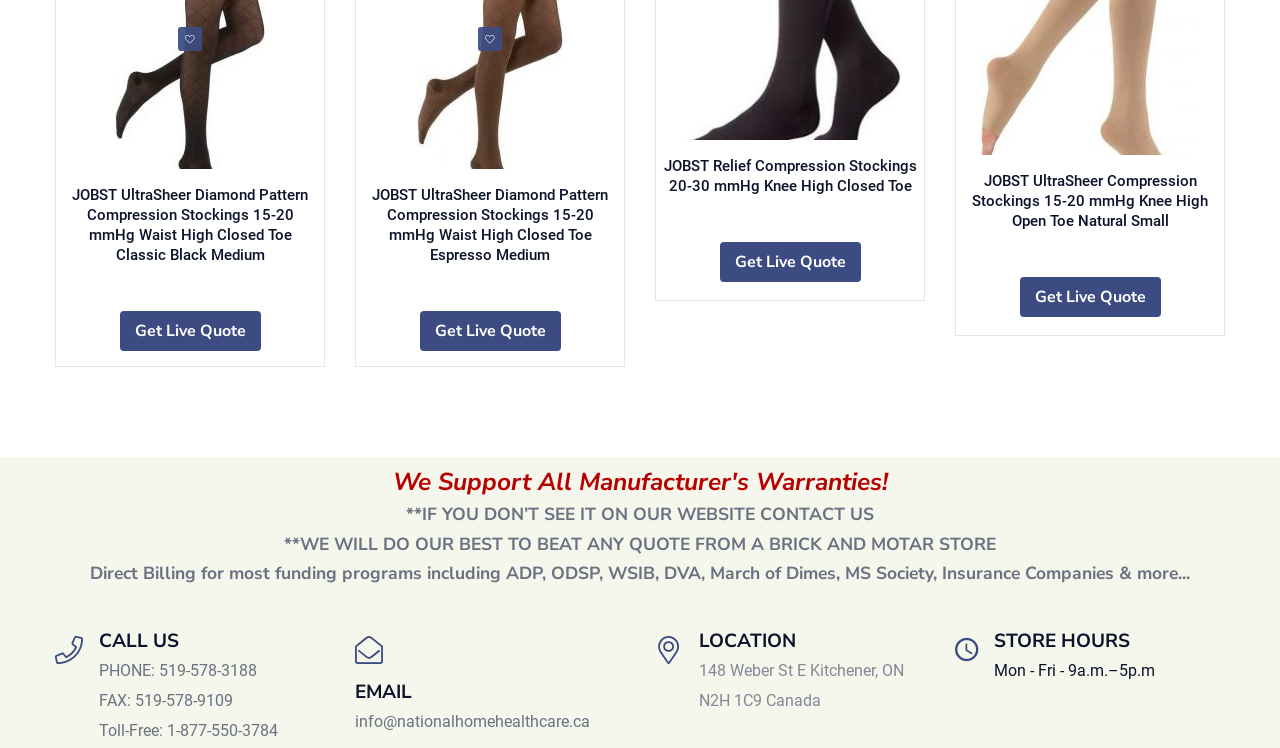Give a concise answer using one word or a phrase to the following question:
What is the purpose of the 'Get Live Quote' button?

To get a live quote